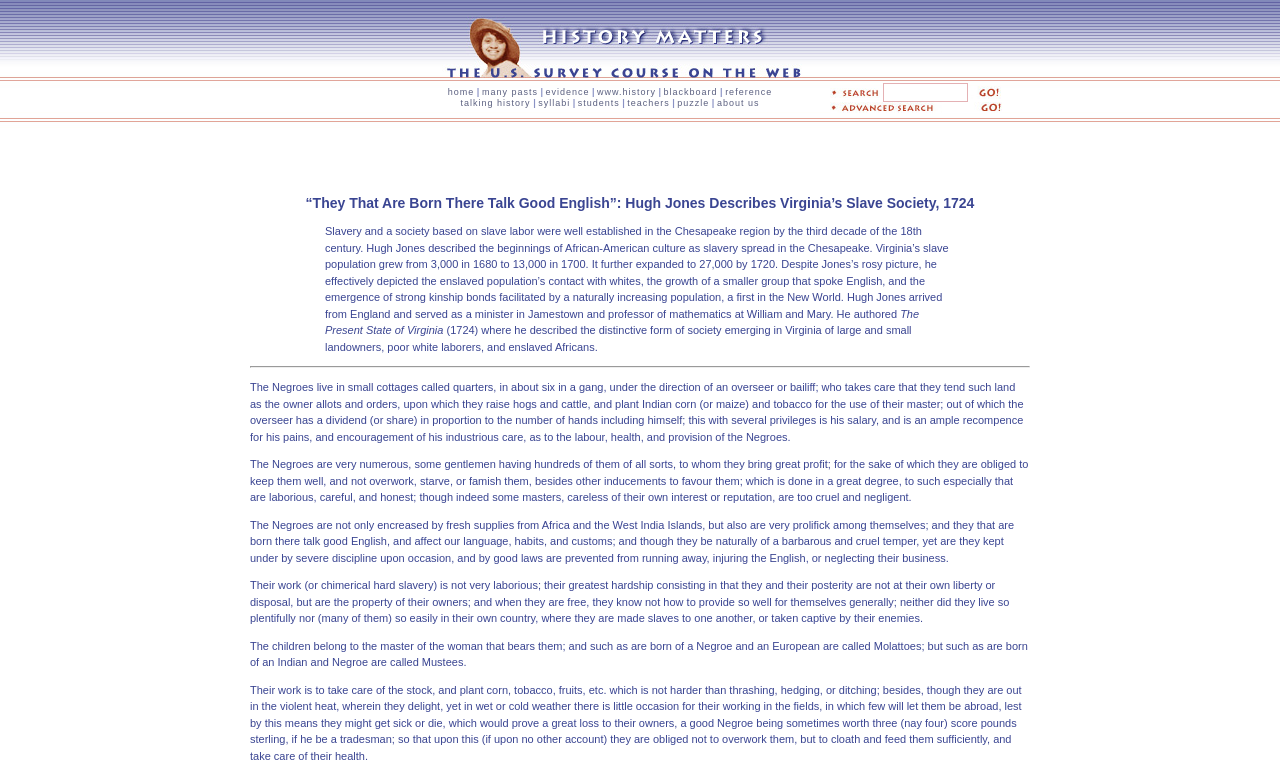Who described Virginia's slave society?
Using the image, respond with a single word or phrase.

Hugh Jones